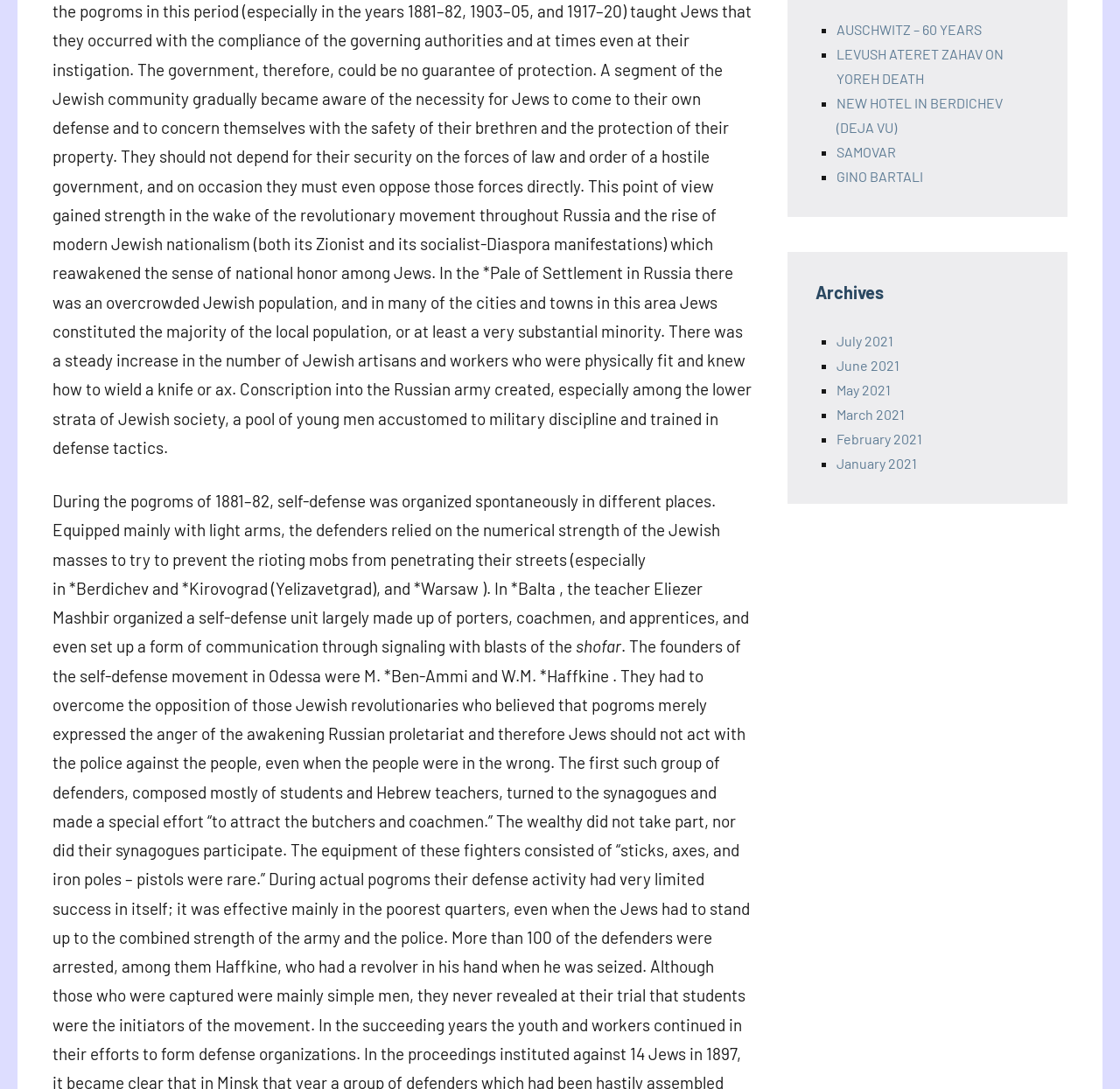From the element description AUSCHWITZ – 60 YEARS, predict the bounding box coordinates of the UI element. The coordinates must be specified in the format (top-left x, top-left y, bottom-right x, bottom-right y) and should be within the 0 to 1 range.

[0.747, 0.019, 0.877, 0.034]